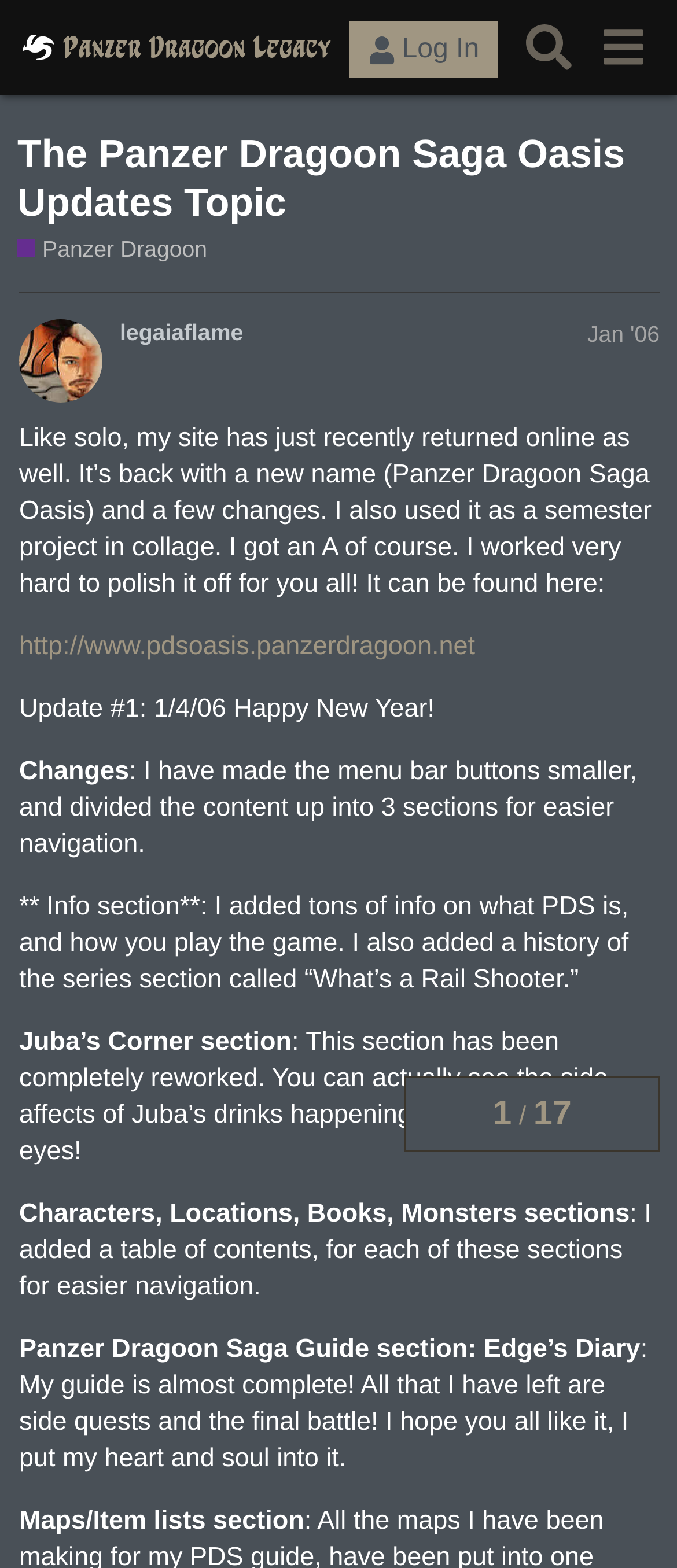Using the given description, provide the bounding box coordinates formatted as (top-left x, top-left y, bottom-right x, bottom-right y), with all values being floating point numbers between 0 and 1. Description: legaiaflame

[0.177, 0.204, 0.359, 0.221]